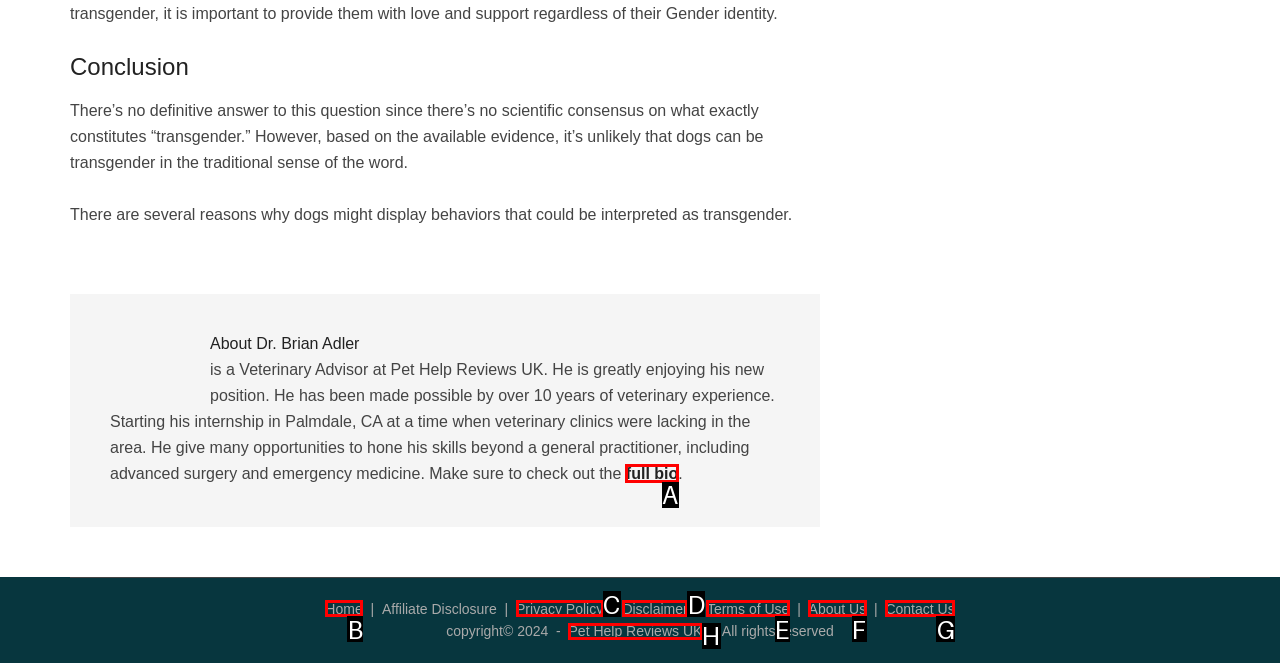Please indicate which option's letter corresponds to the task: view the full bio of Dr. Brian Adler by examining the highlighted elements in the screenshot.

A